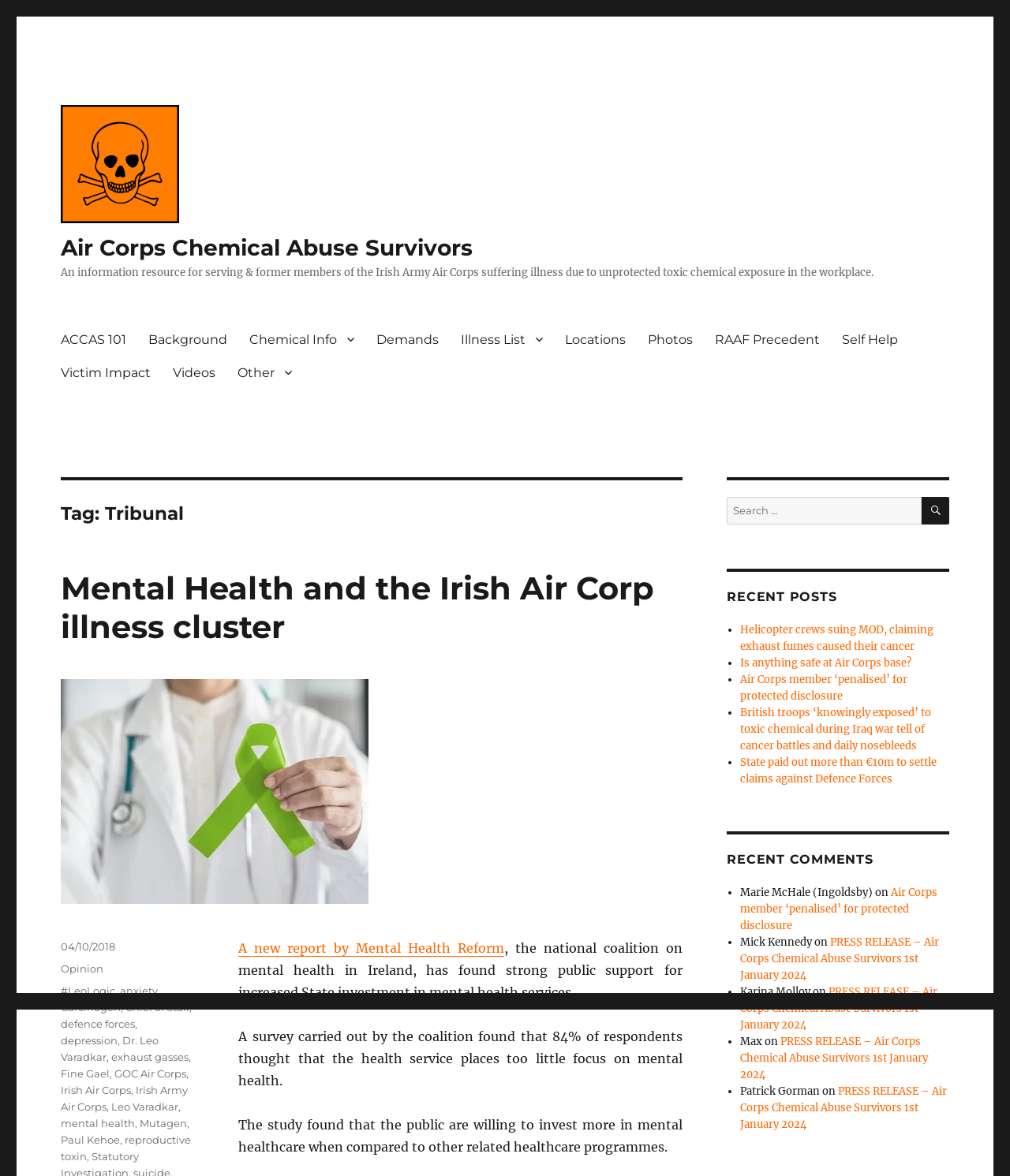Determine the bounding box coordinates of the element's region needed to click to follow the instruction: "Read the 'Mental Health and the Irish Air Corp illness cluster' article". Provide these coordinates as four float numbers between 0 and 1, formatted as [left, top, right, bottom].

[0.06, 0.484, 0.648, 0.549]